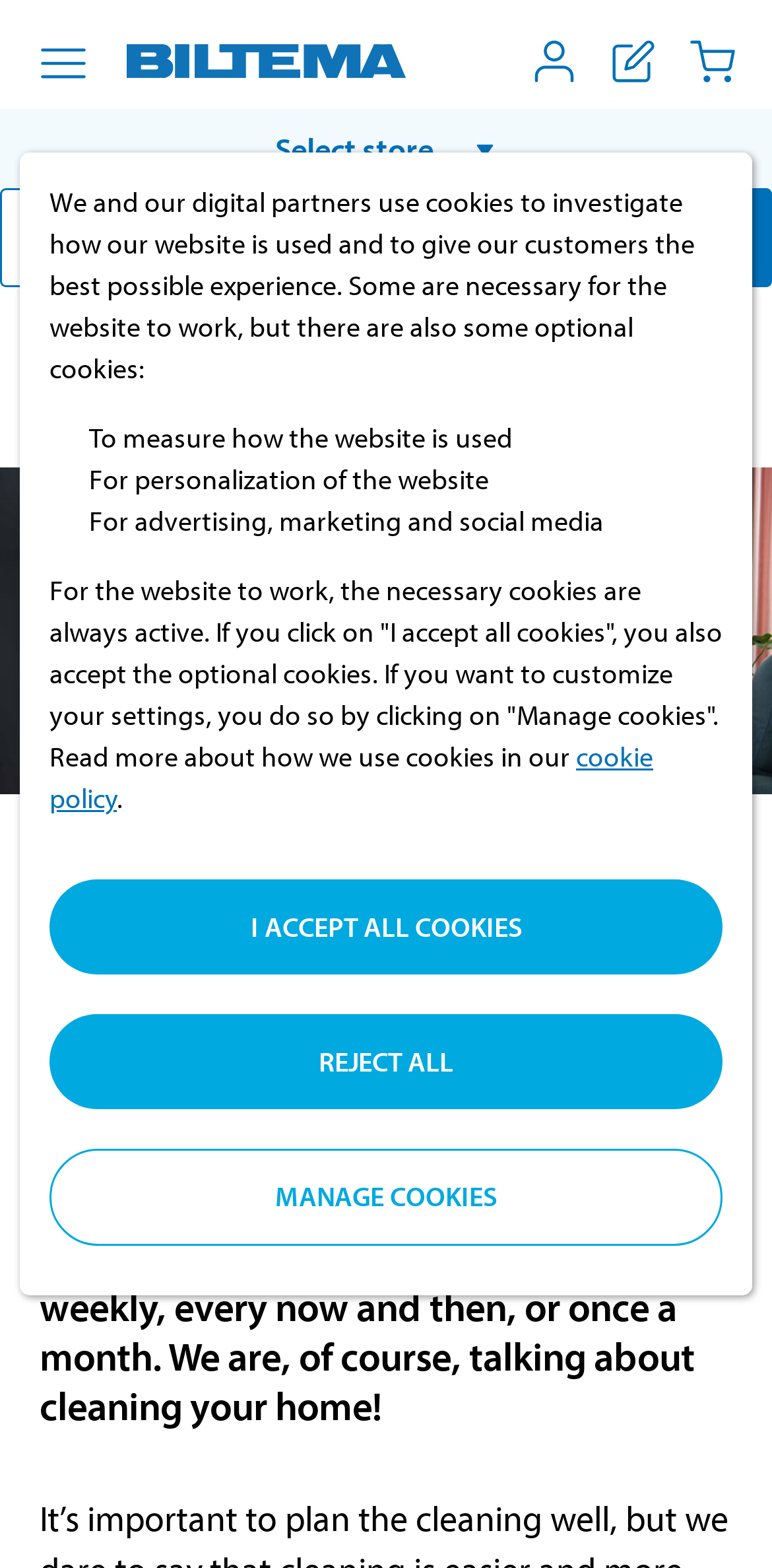Determine the bounding box coordinates of the clickable region to execute the instruction: "View the shopping list". The coordinates should be four float numbers between 0 and 1, denoted as [left, top, right, bottom].

[0.769, 0.008, 0.872, 0.069]